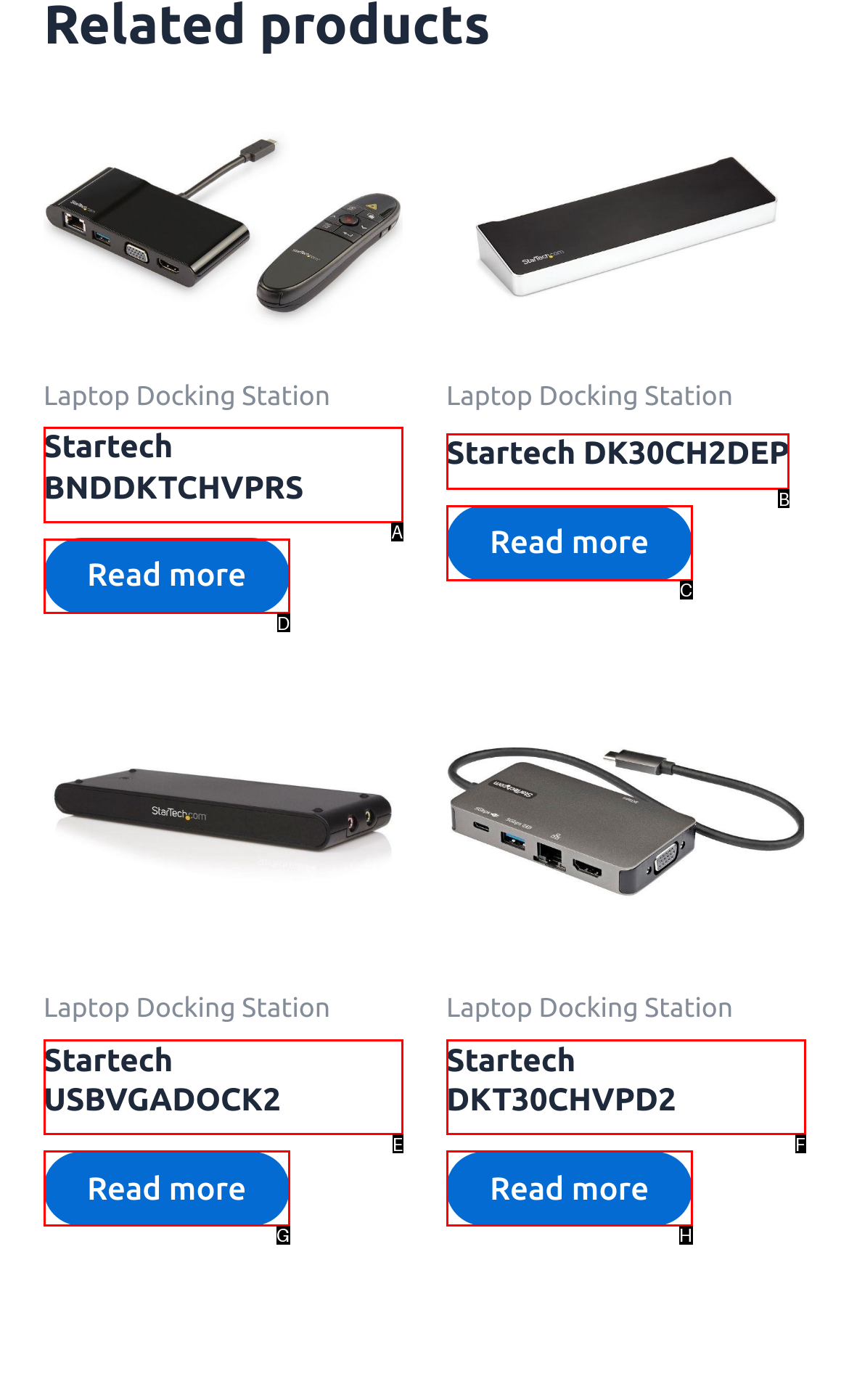Identify the HTML element that matches the description: Research
Respond with the letter of the correct option.

None